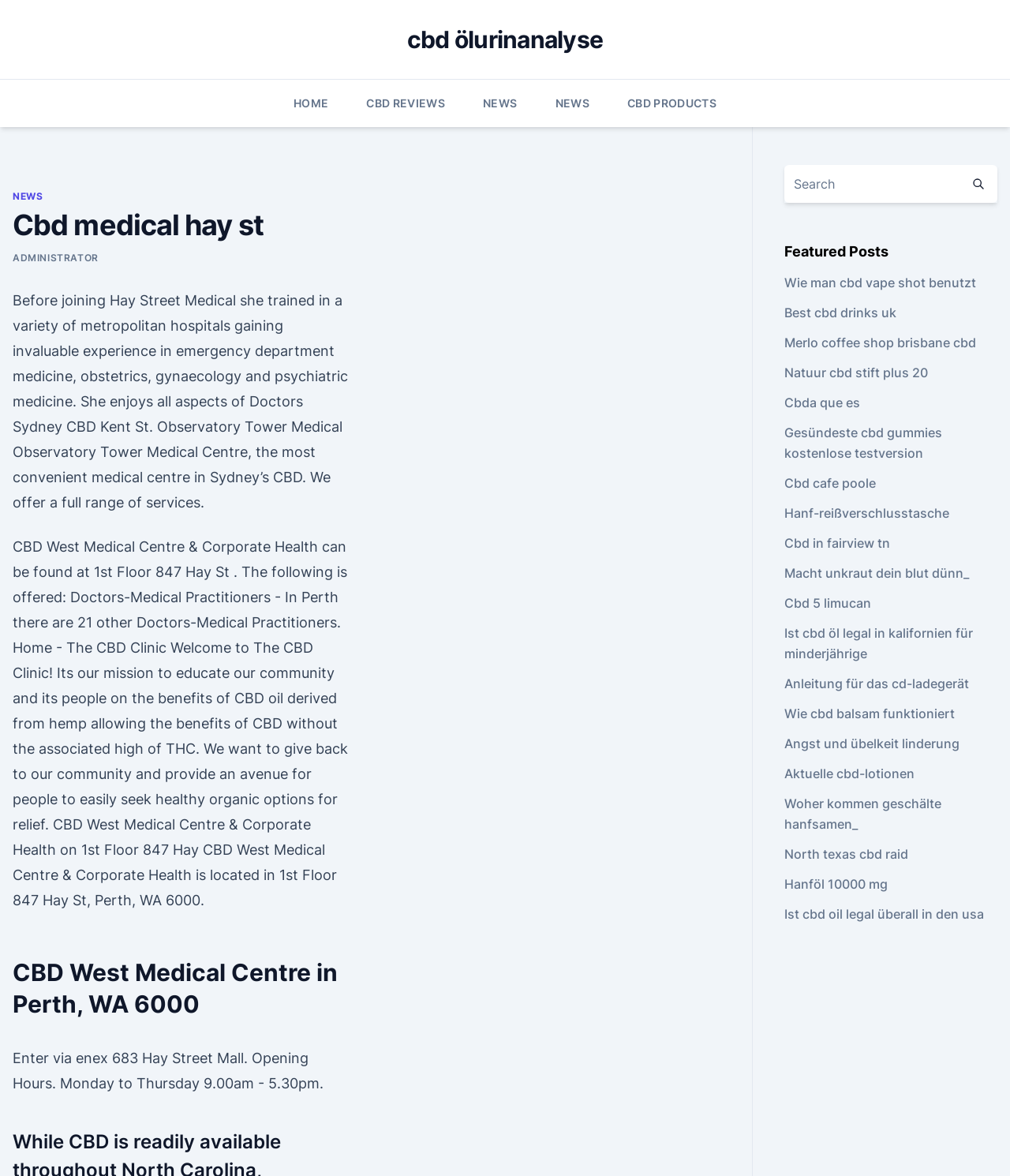Identify the bounding box coordinates for the element you need to click to achieve the following task: "Click on the 'HOME' link". The coordinates must be four float values ranging from 0 to 1, formatted as [left, top, right, bottom].

[0.291, 0.068, 0.325, 0.108]